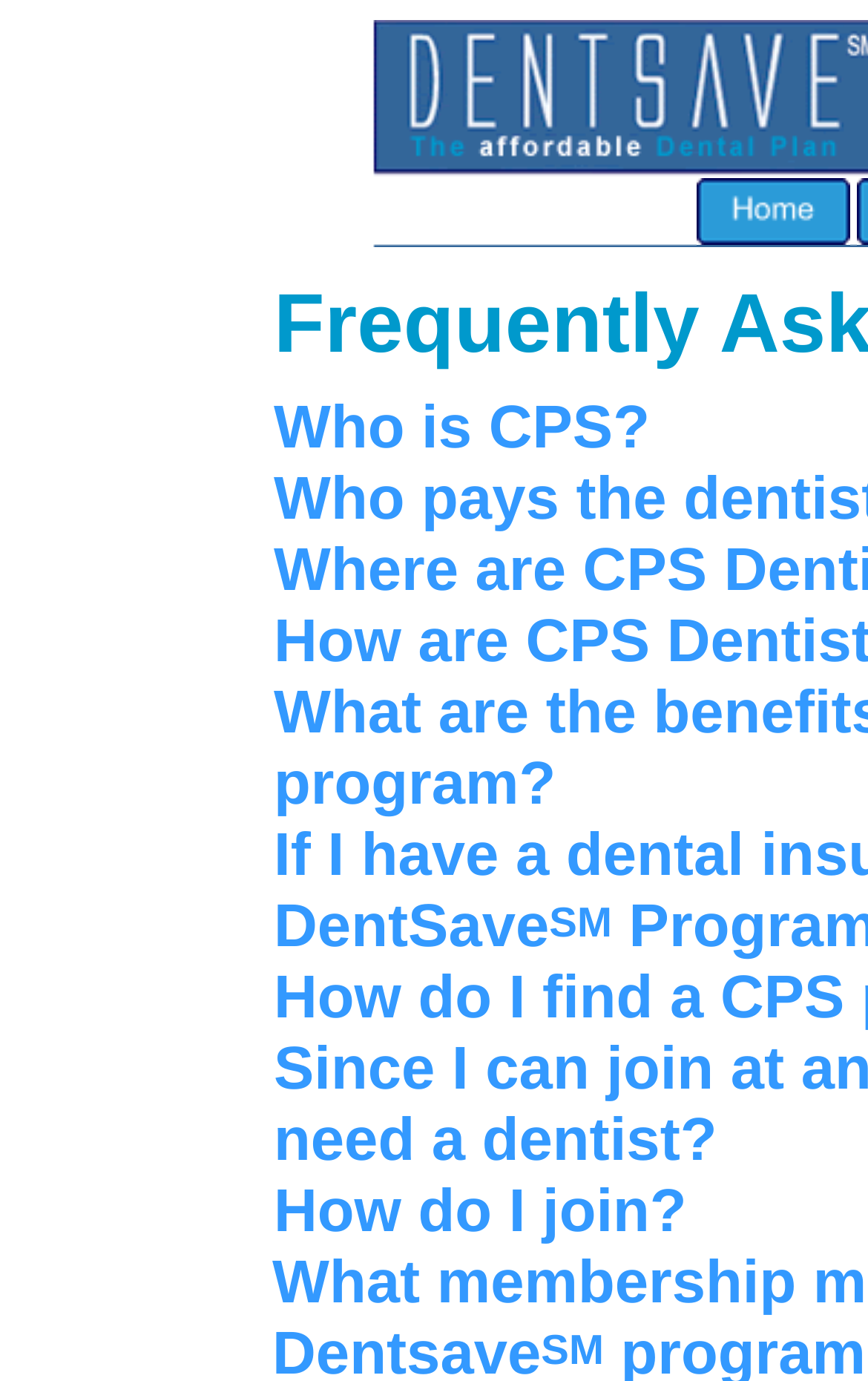Write a detailed summary of the webpage.

This webpage is a FAQ page, with a grid-like structure consisting of multiple grid cells. The page is divided into several sections, each containing a question and its corresponding answer. 

At the top of the page, there are three empty table cells, taking up a significant portion of the width. Below these cells, there are multiple grid cells arranged in a vertical column, each containing a question and its answer. 

The questions are presented as links, with text such as "Who is CPS?" and "How do I join?". These links are positioned to the right of the grid cells, with some of them having superscript text next to them. 

The grid cells are stacked vertically, with each cell taking up a significant portion of the page's width. The cells are evenly spaced, with a consistent gap between each cell. The overall structure of the page is organized and easy to navigate, with a clear distinction between each question and answer pair.